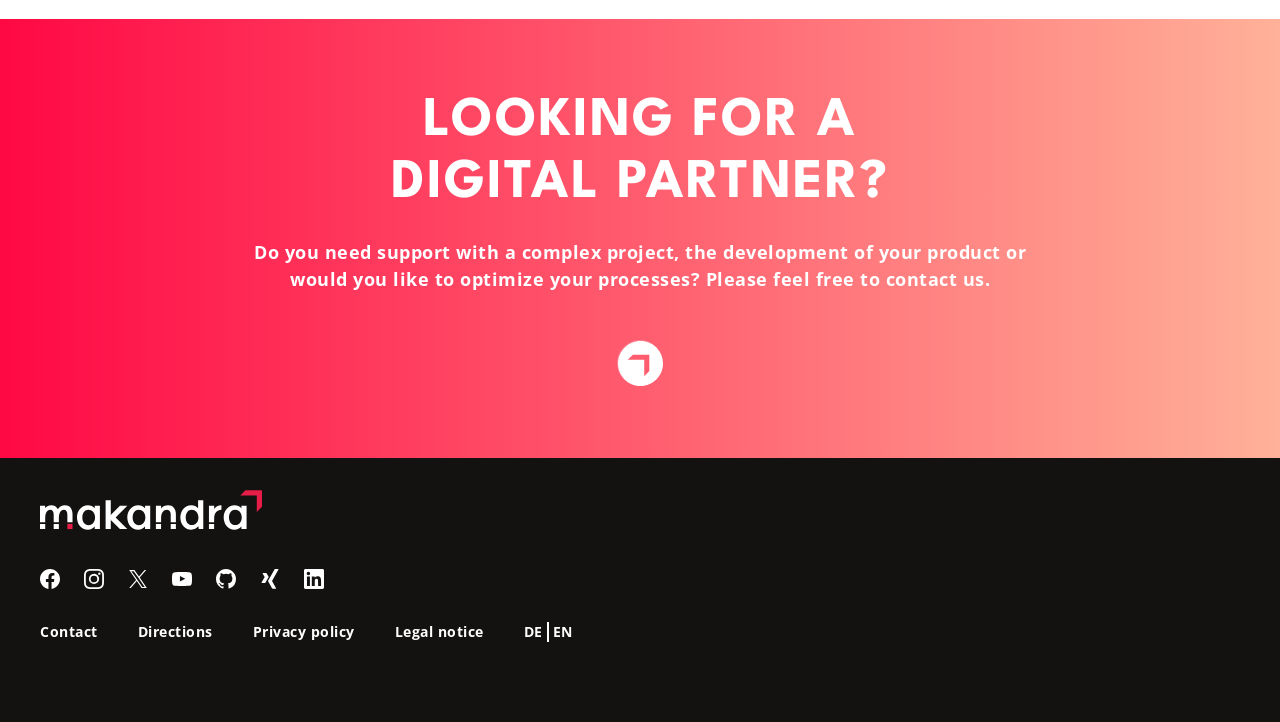Provide a short answer using a single word or phrase for the following question: 
What awards has the company received?

kununu Top Company 2022, 2023, 2024